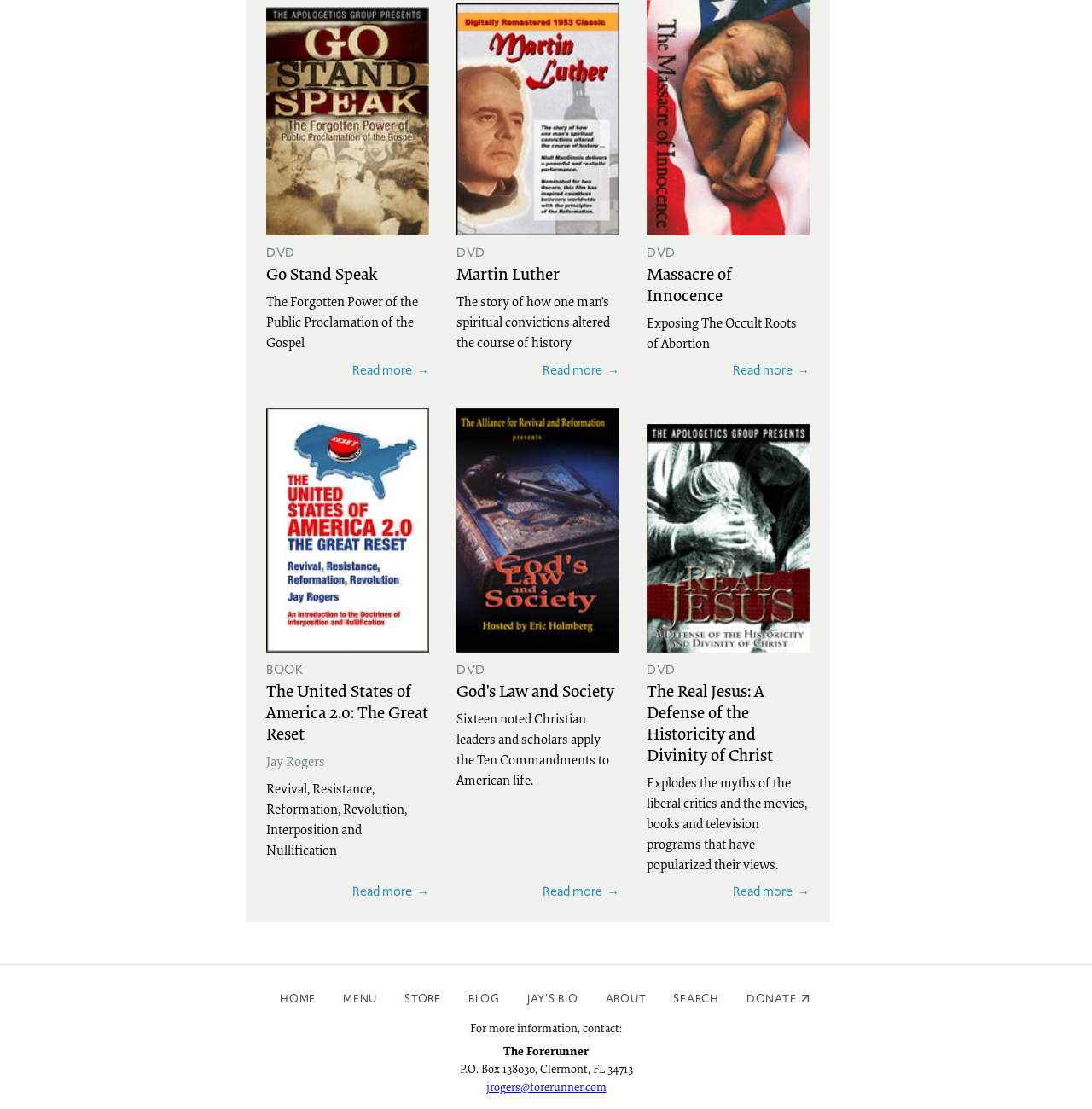What is the text of the StaticText element above the 'The United States of America 2.0: The Great Reset' link?
Based on the screenshot, respond with a single word or phrase.

BOOK